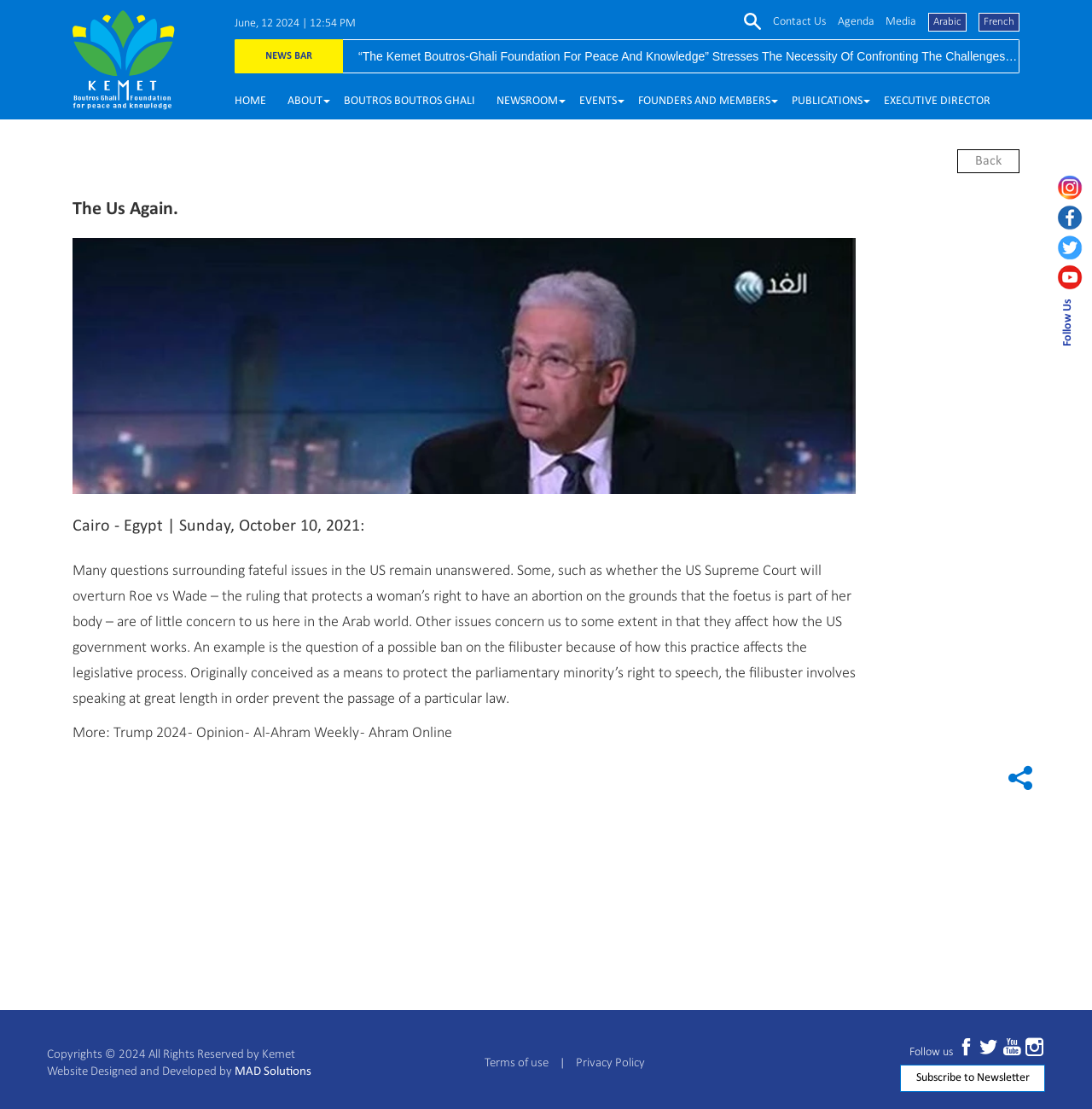Identify the bounding box coordinates of the part that should be clicked to carry out this instruction: "Follow the 'Kemet Boutros-Ghali Foundation' on instagram".

[0.968, 0.158, 1.0, 0.181]